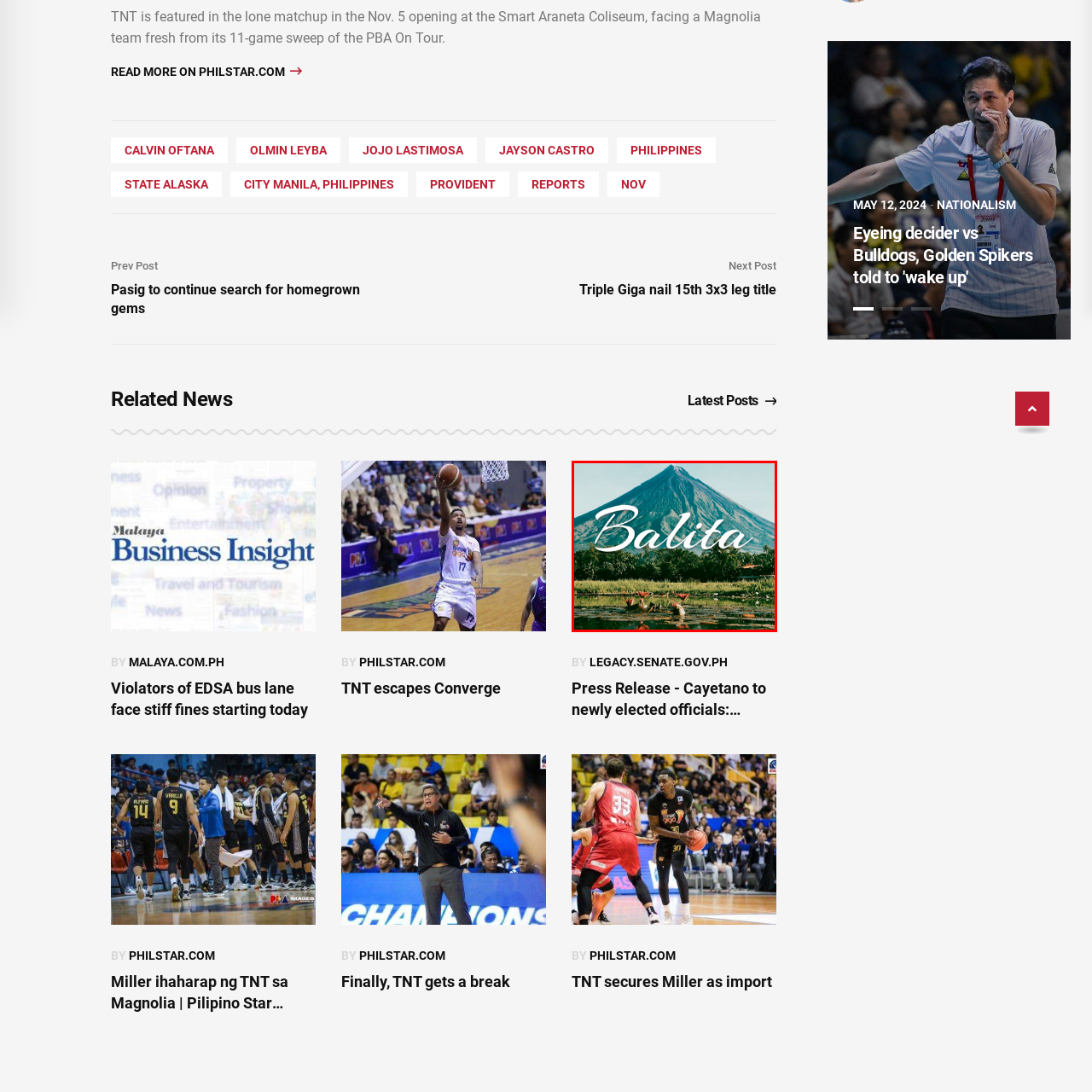Examine the area surrounded by the red box and describe it in detail.

The image showcases the stunning Mayon Volcano, known for its perfect cone shape, rising majestically in the background. In the foreground, lush greenery and vibrant water lilies flourish in a tranquil lagoon, creating a serene natural scene. The word "Balita," elegantly scripted, overlays the image, suggesting a theme of news or updates, potentially linking to local happenings or stories related to this picturesque location. The overall composition emphasizes the beauty of the landscape, inviting viewers to connect with the rich culture and environment surrounding Mayon Volcano.